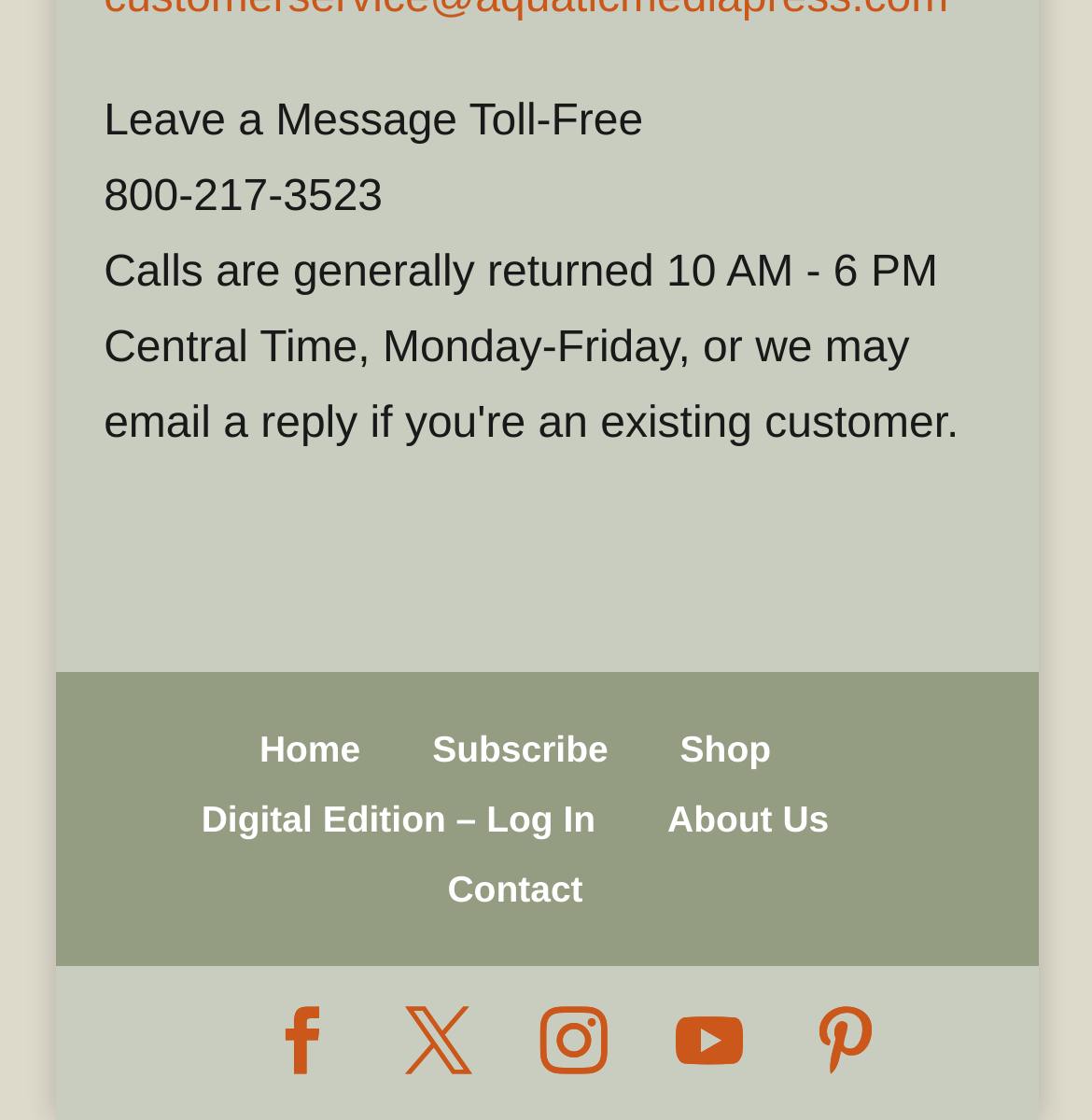Please identify the bounding box coordinates of the element I need to click to follow this instruction: "Choose the number of guests".

None